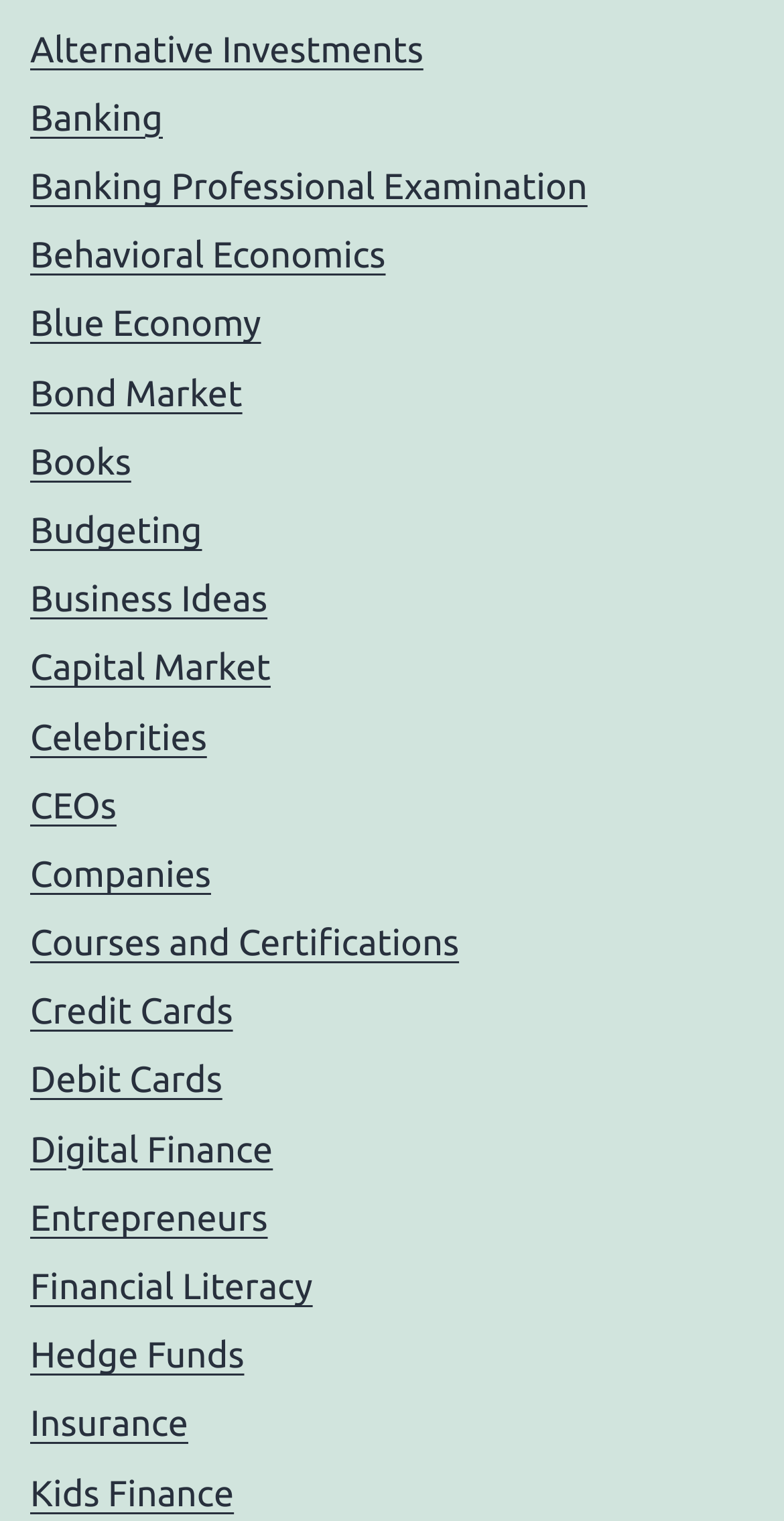Find the bounding box coordinates for the area that must be clicked to perform this action: "Learn about Executive Search".

None